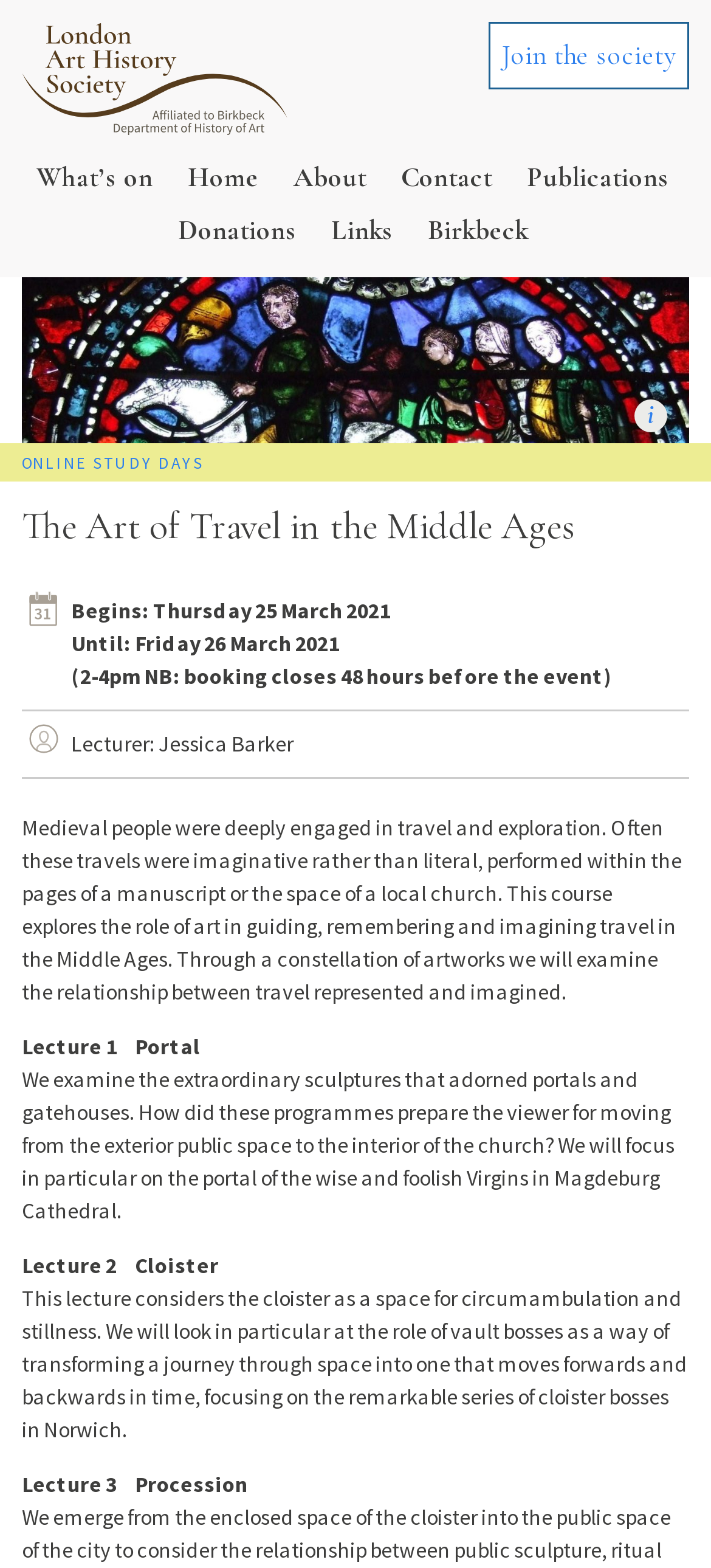What is the event date?
Refer to the image and give a detailed answer to the query.

I found the event date by looking at the StaticText element with the text 'Begins: Thursday 25 March 2021' which is located at the top of the page, below the image.